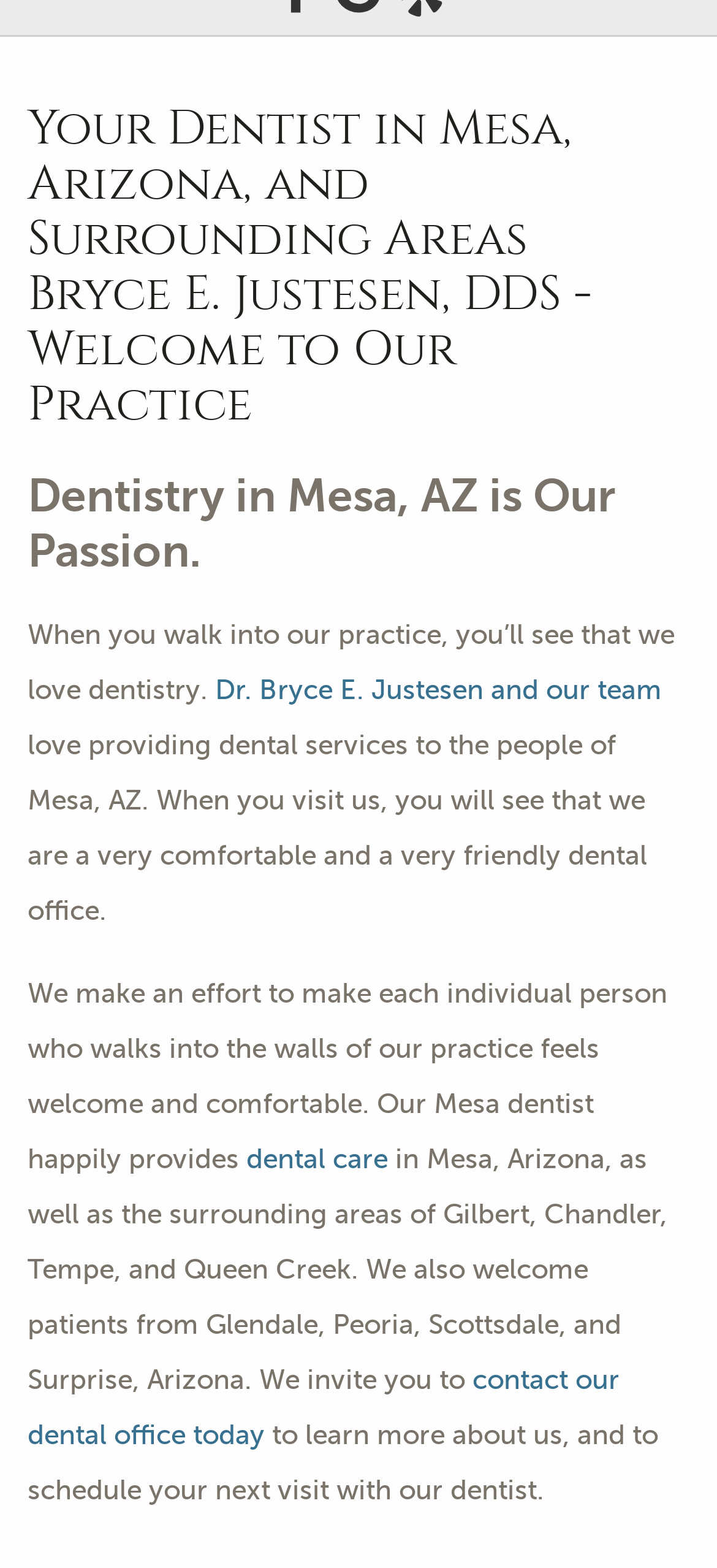Locate the bounding box coordinates of the UI element described by: "Directions". The bounding box coordinates should consist of four float numbers between 0 and 1, i.e., [left, top, right, bottom].

[0.405, 0.266, 0.603, 0.345]